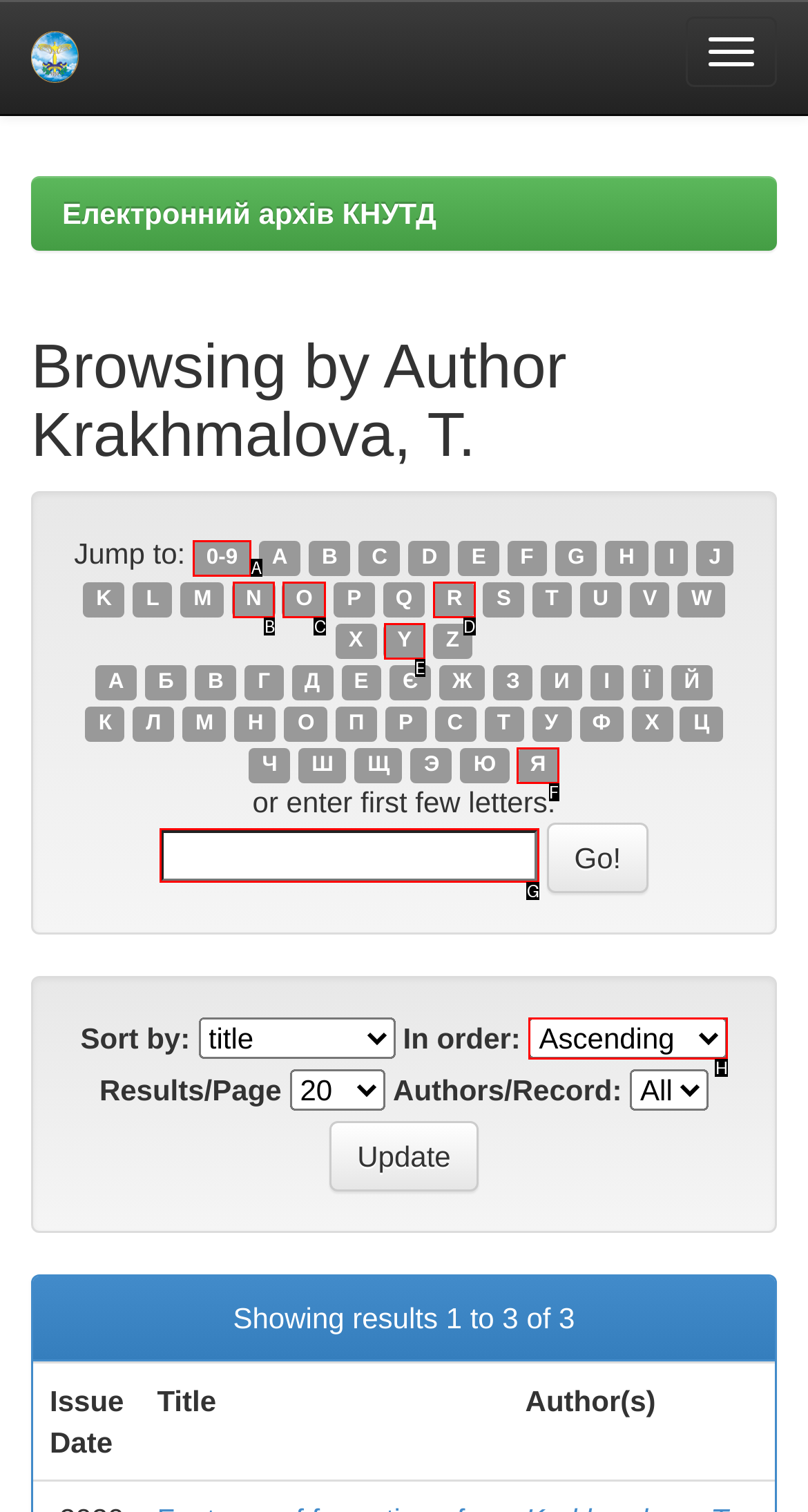Pick the HTML element that corresponds to the description: R
Answer with the letter of the correct option from the given choices directly.

D